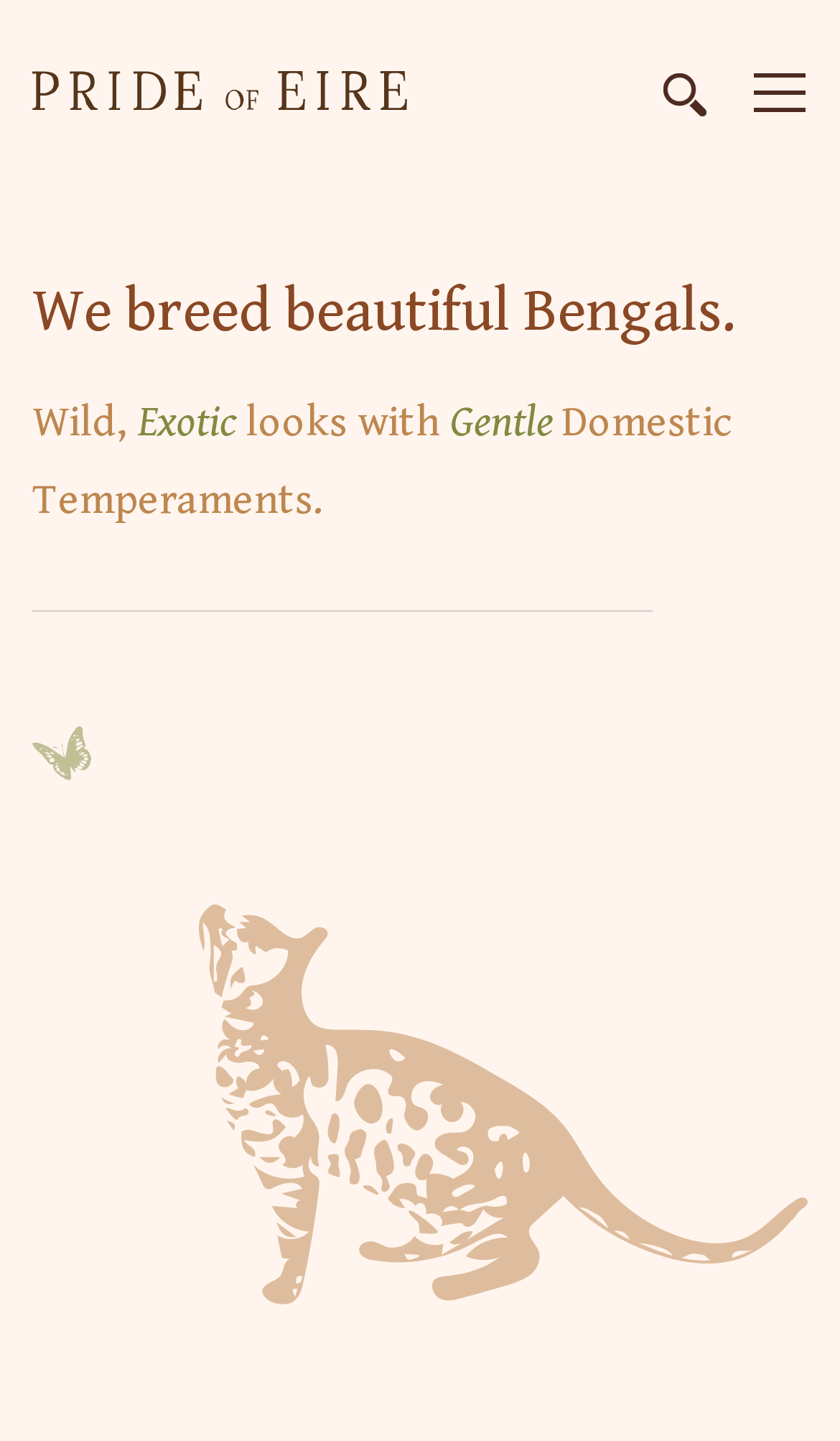What is the temperament of the Bengal cats?
Can you offer a detailed and complete answer to this question?

The temperament of the Bengal cats is described as 'Gentle Domestic' in the heading 'Wild, Exotic looks with Gentle Domestic Temperaments', indicating that they have a gentle and domestic nature.